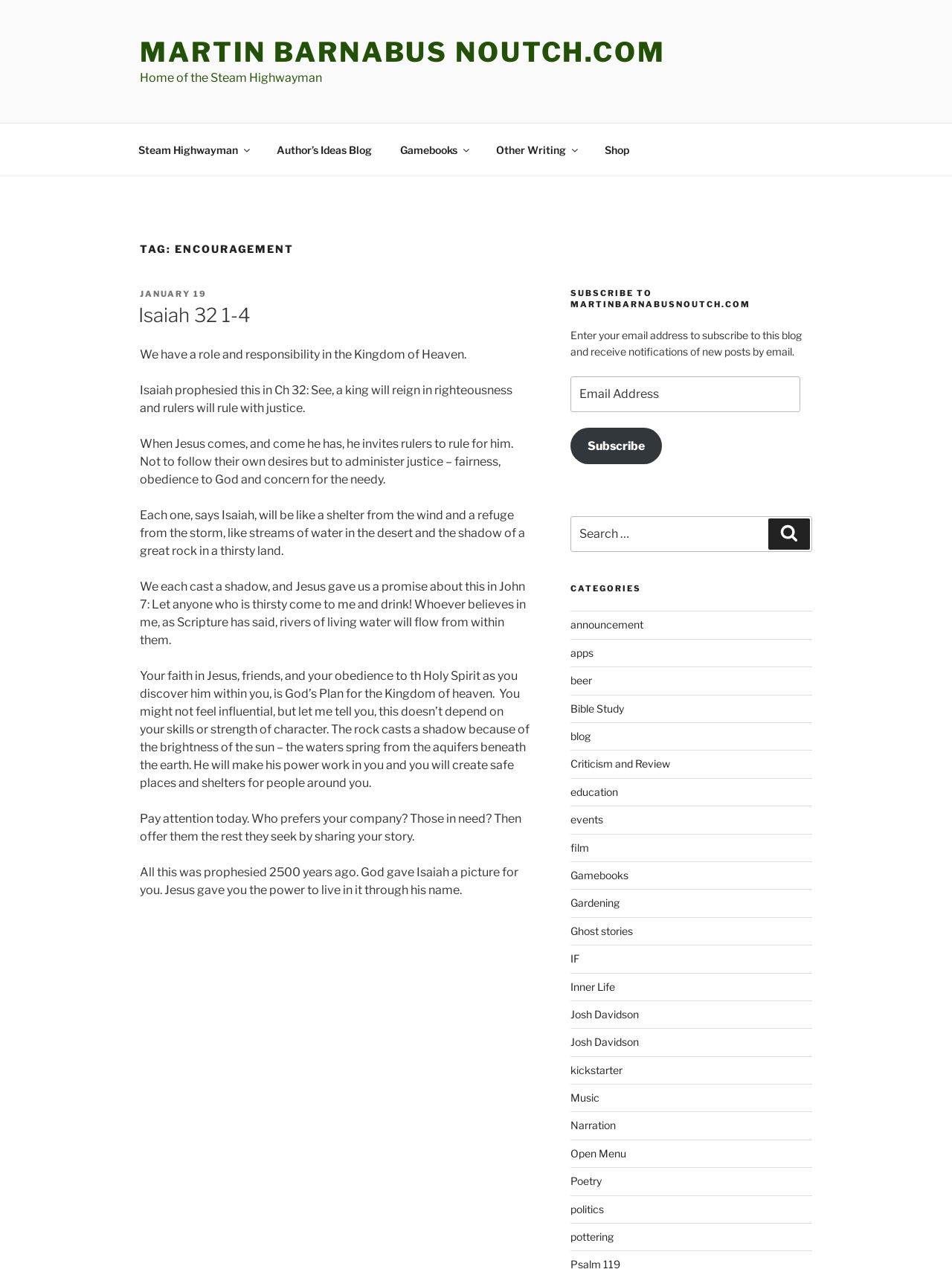What is the purpose of the search function?
Using the image as a reference, deliver a detailed and thorough answer to the question.

The search function, located below the categories section, allows readers to search for specific posts on the blog. By entering a keyword or phrase in the search box and clicking the 'Search' button, readers can find posts related to their search query.